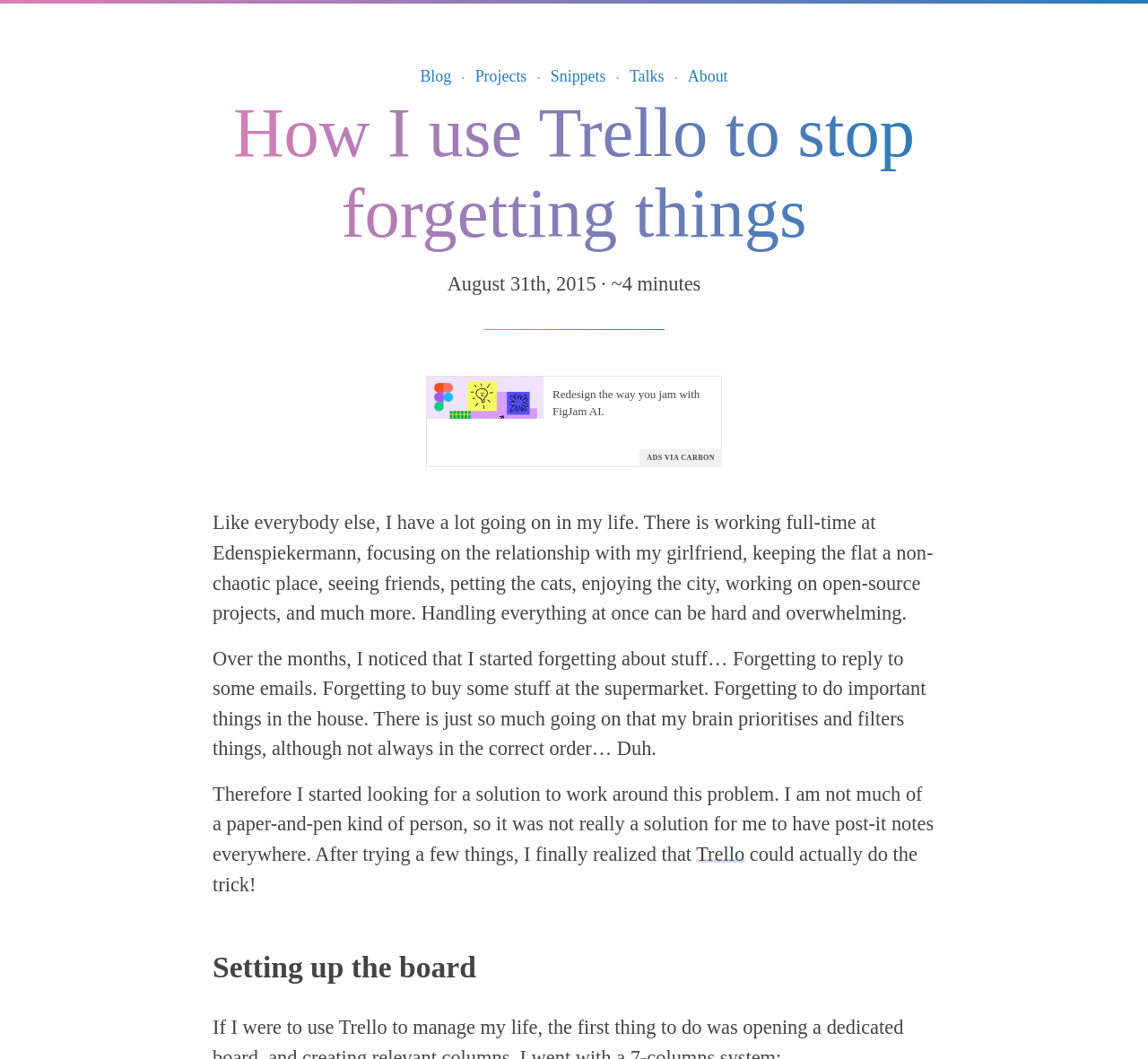Locate the bounding box coordinates of the segment that needs to be clicked to meet this instruction: "Learn more about 'Trello'".

[0.606, 0.796, 0.649, 0.817]